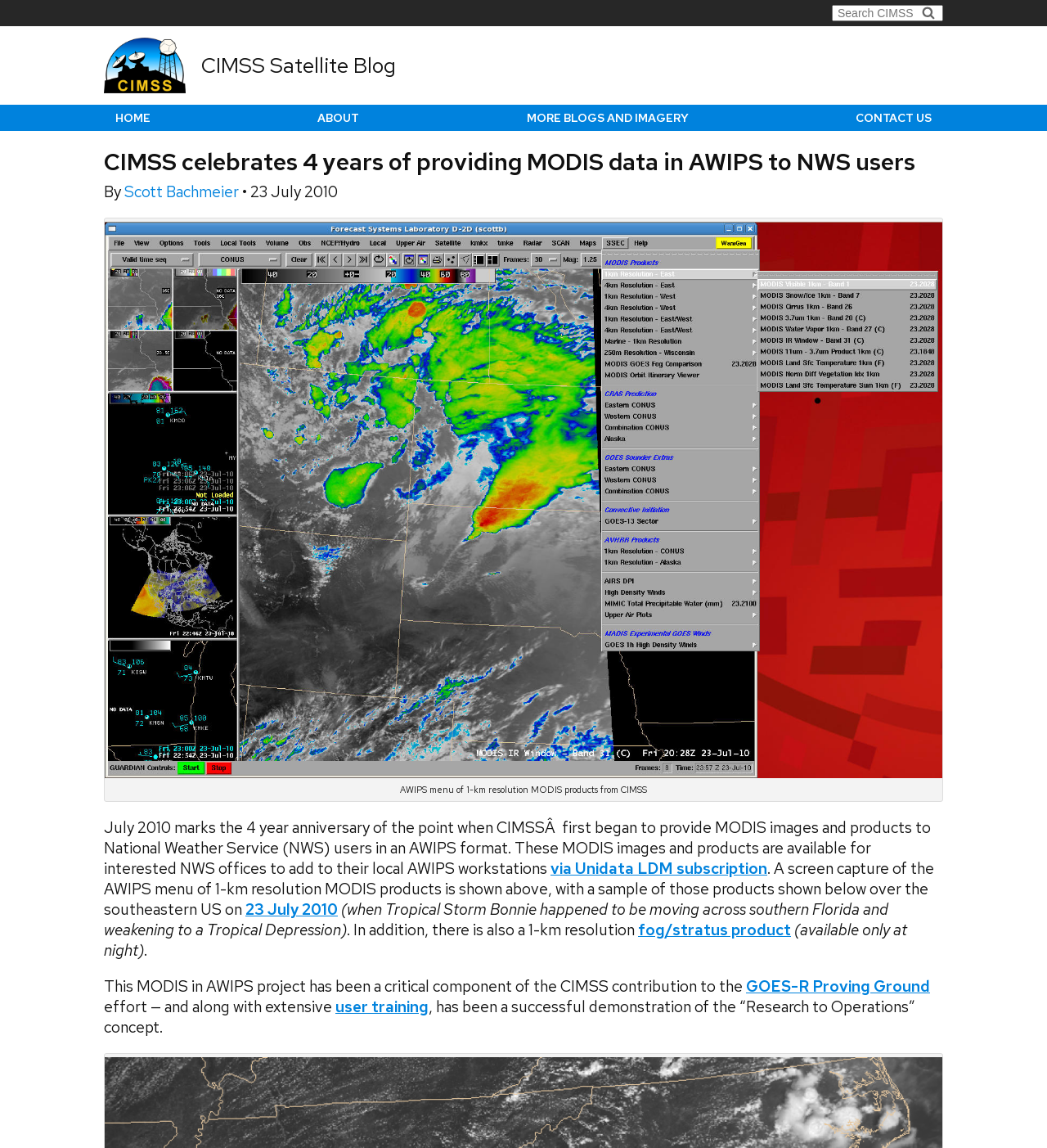What is the format of the MODIS images and products provided to NWS users?
Give a comprehensive and detailed explanation for the question.

I found the answer by looking at the paragraph of text which mentions 'MODIS images and products to National Weather Service (NWS) users in an AWIPS format' and has a bounding box coordinate of [0.099, 0.712, 0.889, 0.766].